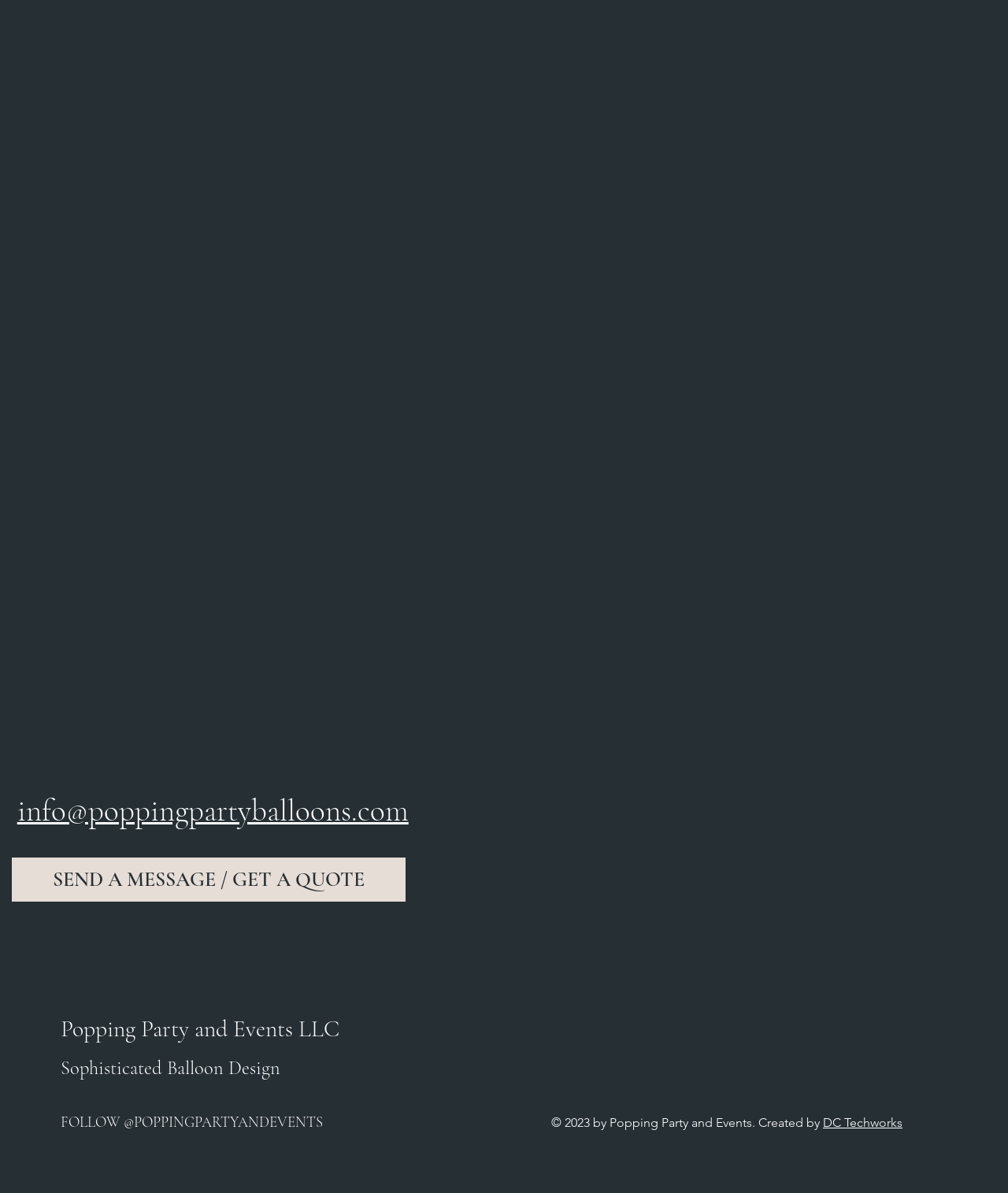Can you look at the image and give a comprehensive answer to the question:
What is the company's email address?

The company's email address can be found on the webpage, specifically in the link element with the text 'info@poppingpartyballoons.com'.